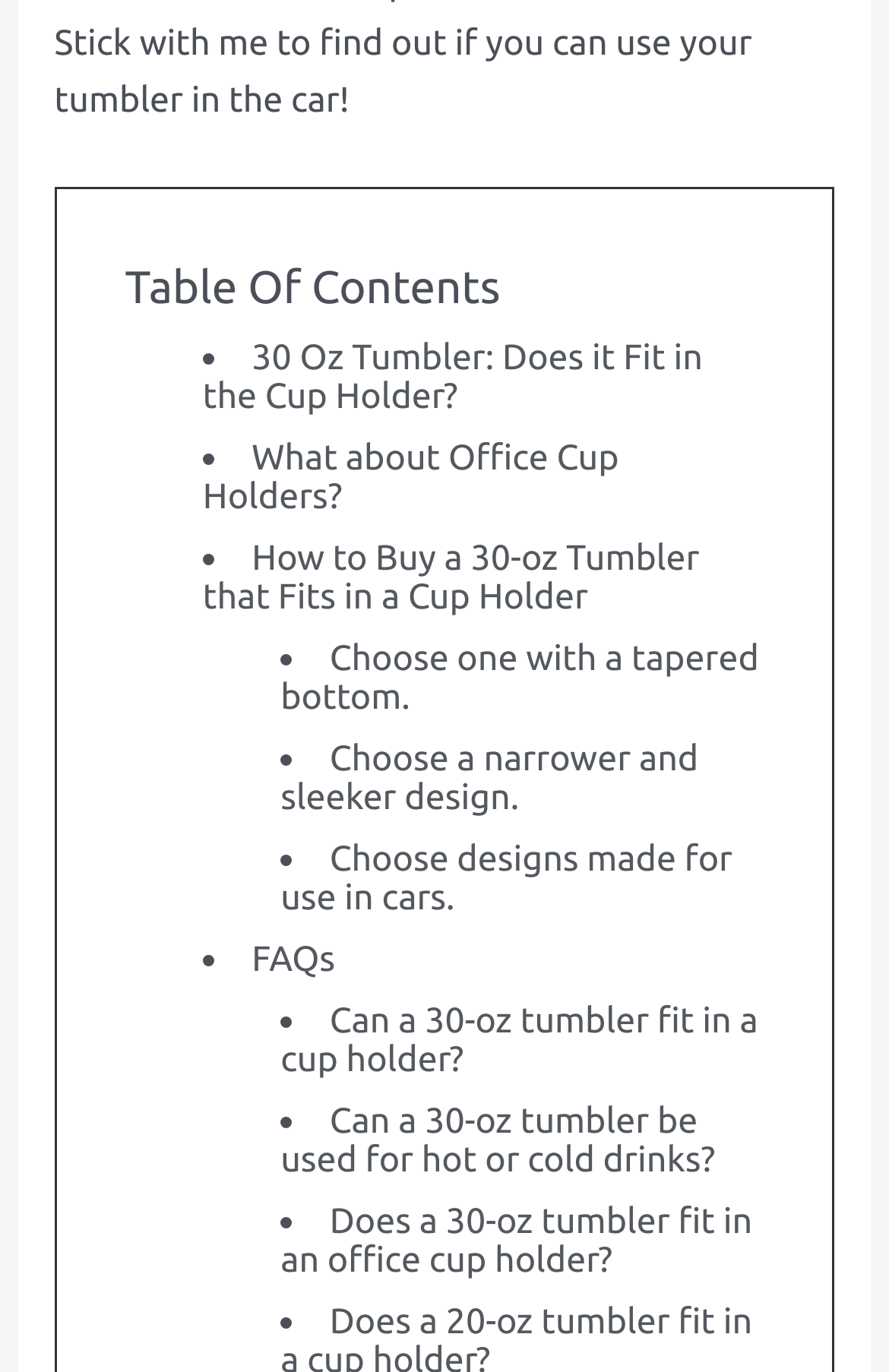Please specify the bounding box coordinates of the area that should be clicked to accomplish the following instruction: "Explore 'Choose a narrower and sleeker design.'". The coordinates should consist of four float numbers between 0 and 1, i.e., [left, top, right, bottom].

[0.316, 0.539, 0.786, 0.595]